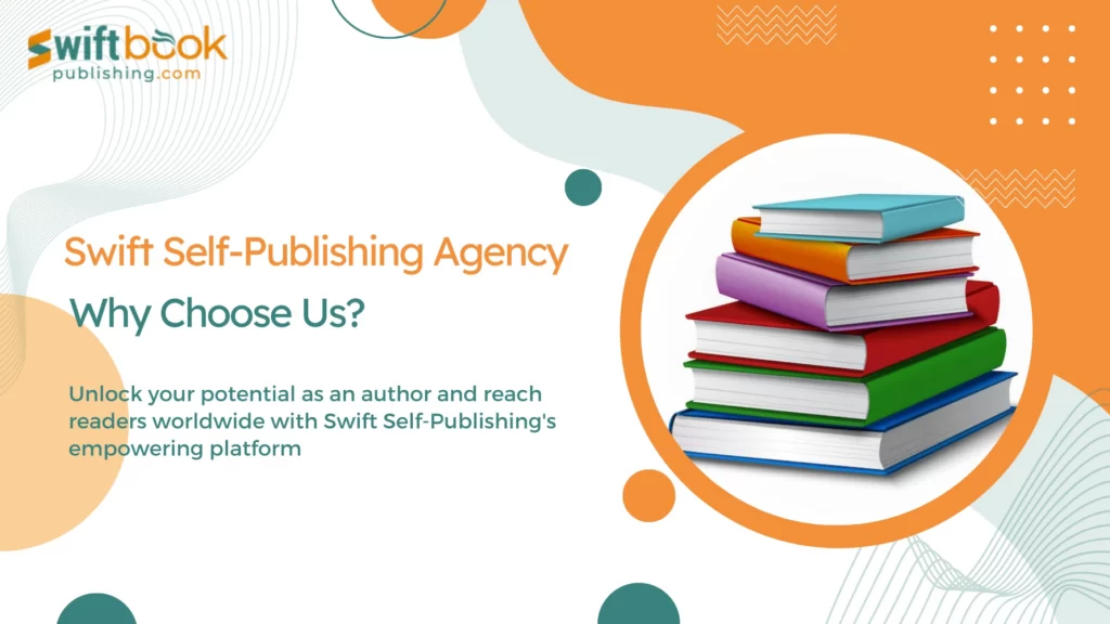Give a detailed account of the contents of the image.

The image showcases a visually appealing graphic from the Swift Self-Publishing Agency. Dominating the left side of the image is an engaging title that reads "Swift Self-Publishing Agency" in bold, modern fonts, accompanied by a question, "Why Choose Us?" This emphasizes the agency's focus on attracting potential authors. Below the title, a compelling tagline invites readers to "Unlock your potential as an author and reach readers worldwide with Swift Self-Publishing's empowering platform," highlighting the benefits of their services.

On the right side, a stack of colorful books adds a vibrant touch, symbolizing creativity and the literary journey that the agency supports. The background features soft, abstract geometric shapes in shades of orange, teal, and white, contributing to the overall modern and inviting aesthetic of the design. This composition effectively communicates the agency's mission to empower writers and encourages engagement from aspiring authors.